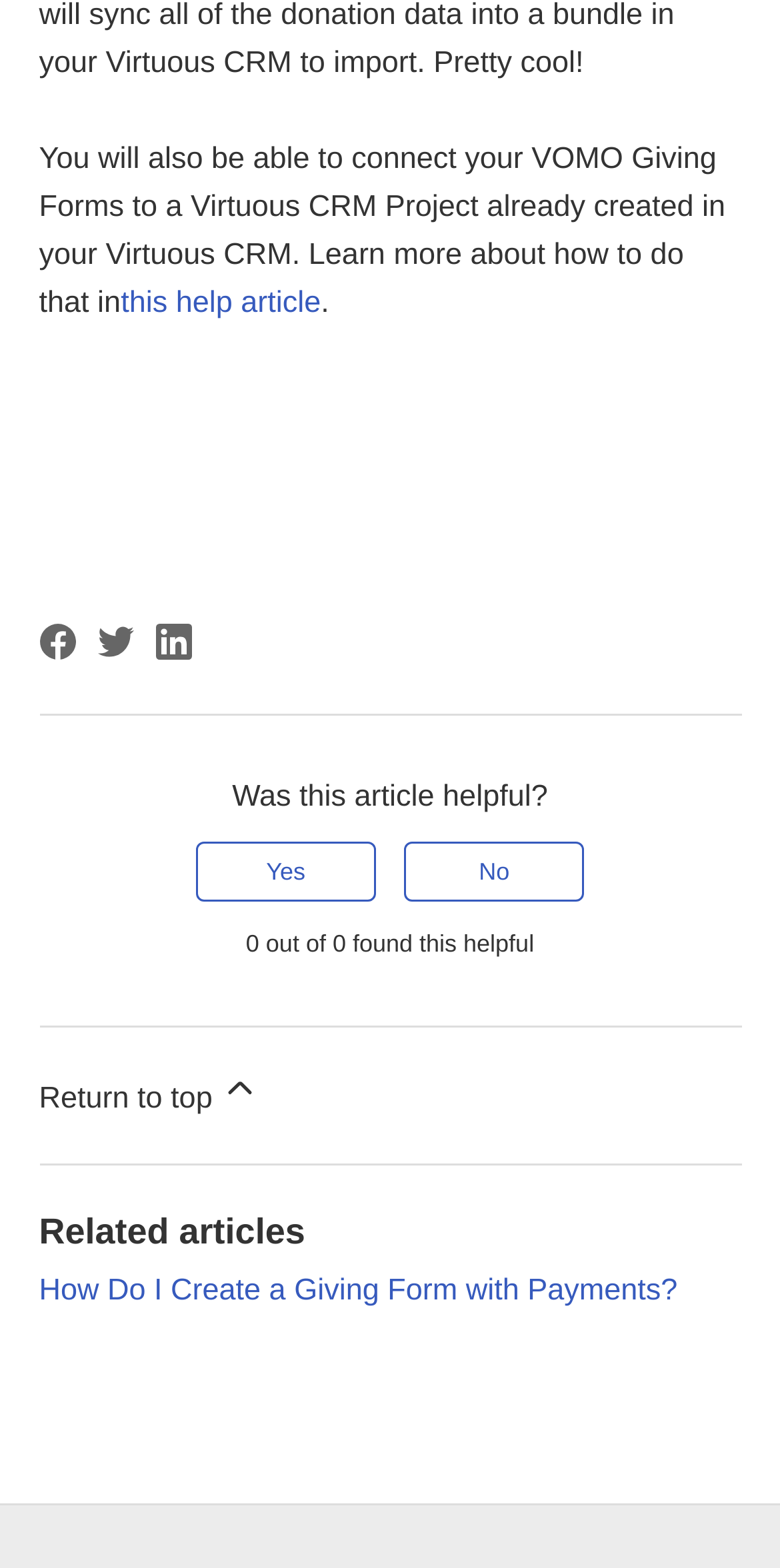How many related articles are listed?
Using the image, provide a concise answer in one word or a short phrase.

1